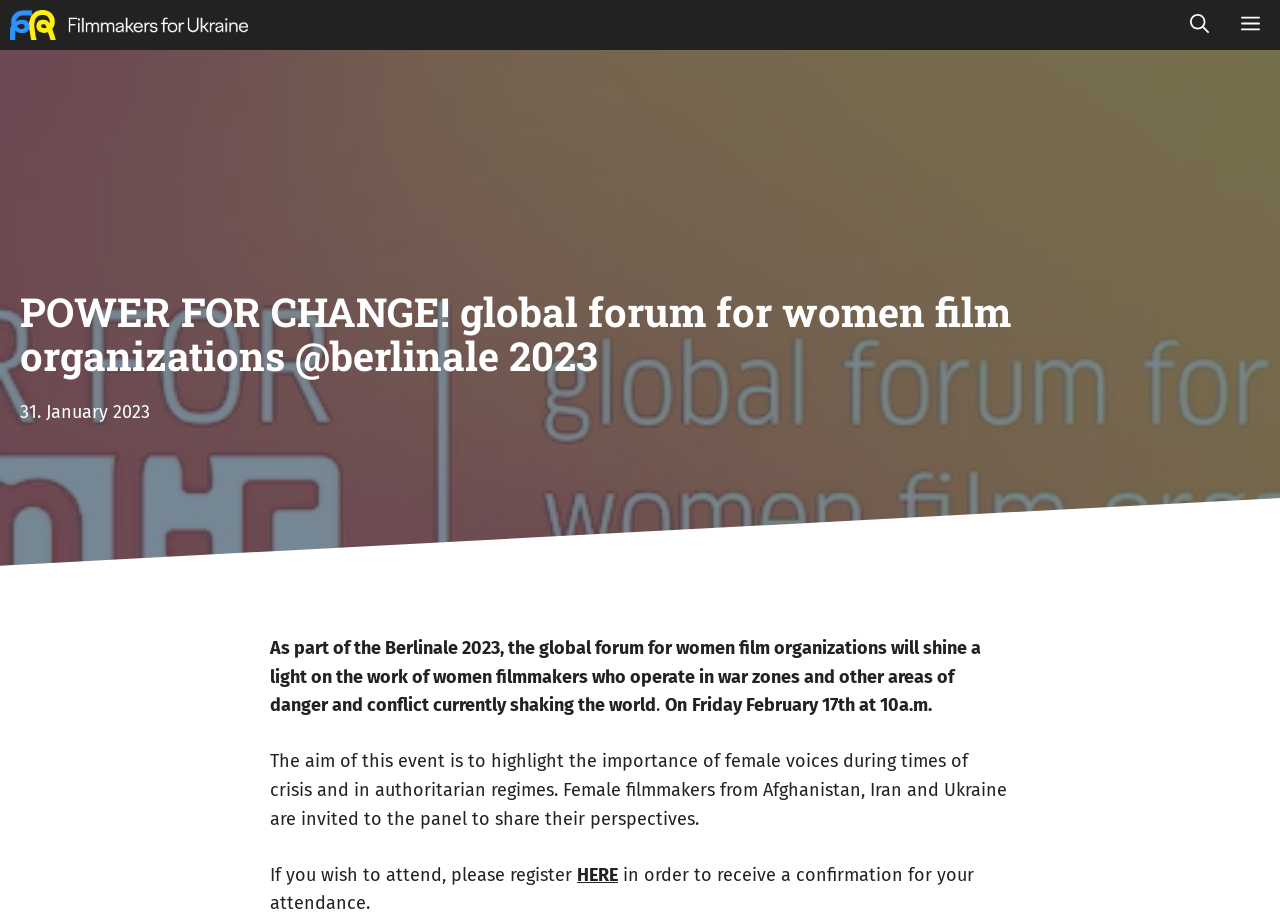Identify and provide the title of the webpage.

POWER FOR CHANGE! global forum for women film organizations @berlinale 2023